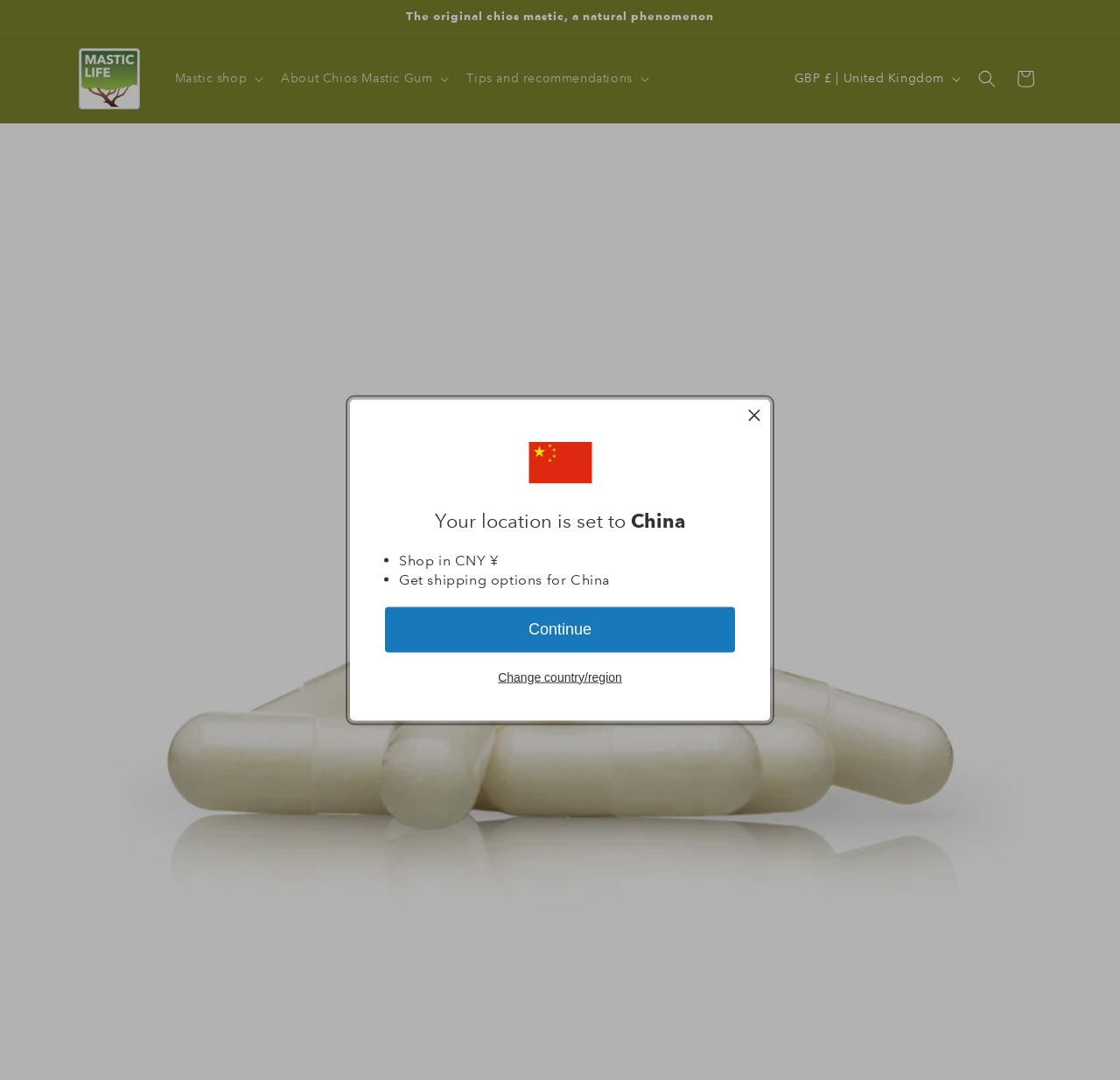Locate the bounding box coordinates for the element described below: "aria-label="Search"". The coordinates must be four float values between 0 and 1, formatted as [left, top, right, bottom].

[0.864, 0.055, 0.898, 0.09]